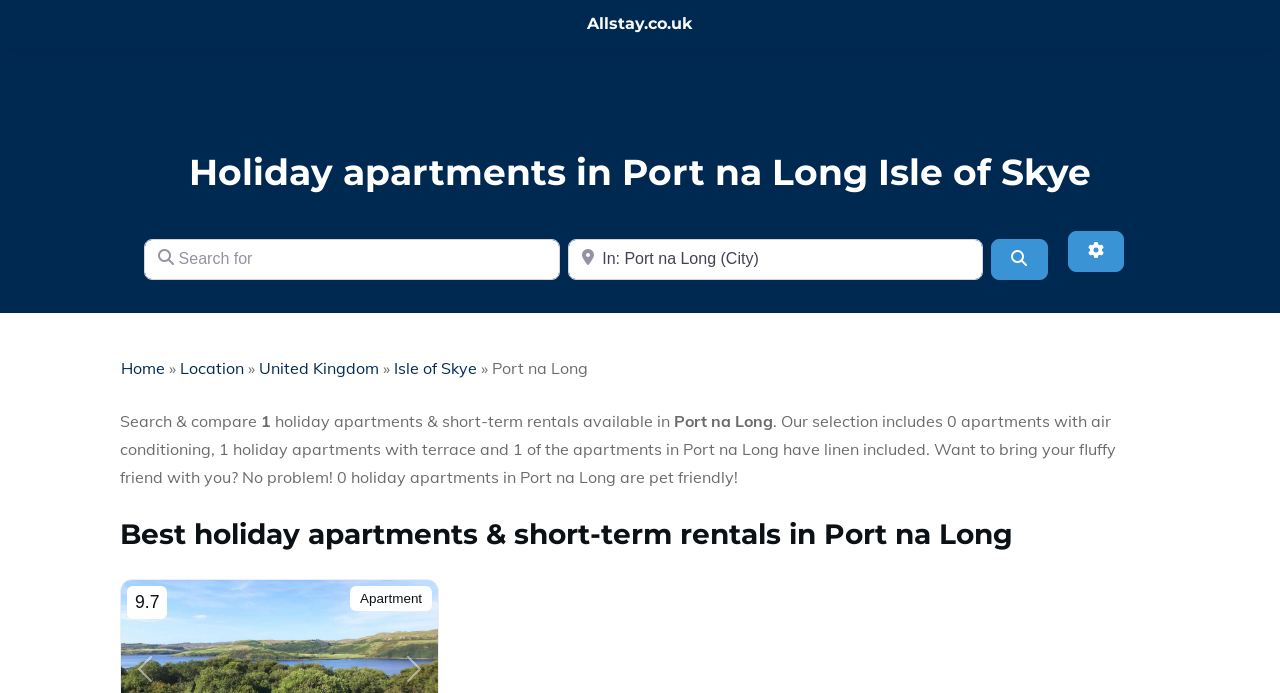Please identify the bounding box coordinates of the area that needs to be clicked to fulfill the following instruction: "Share this page."

None